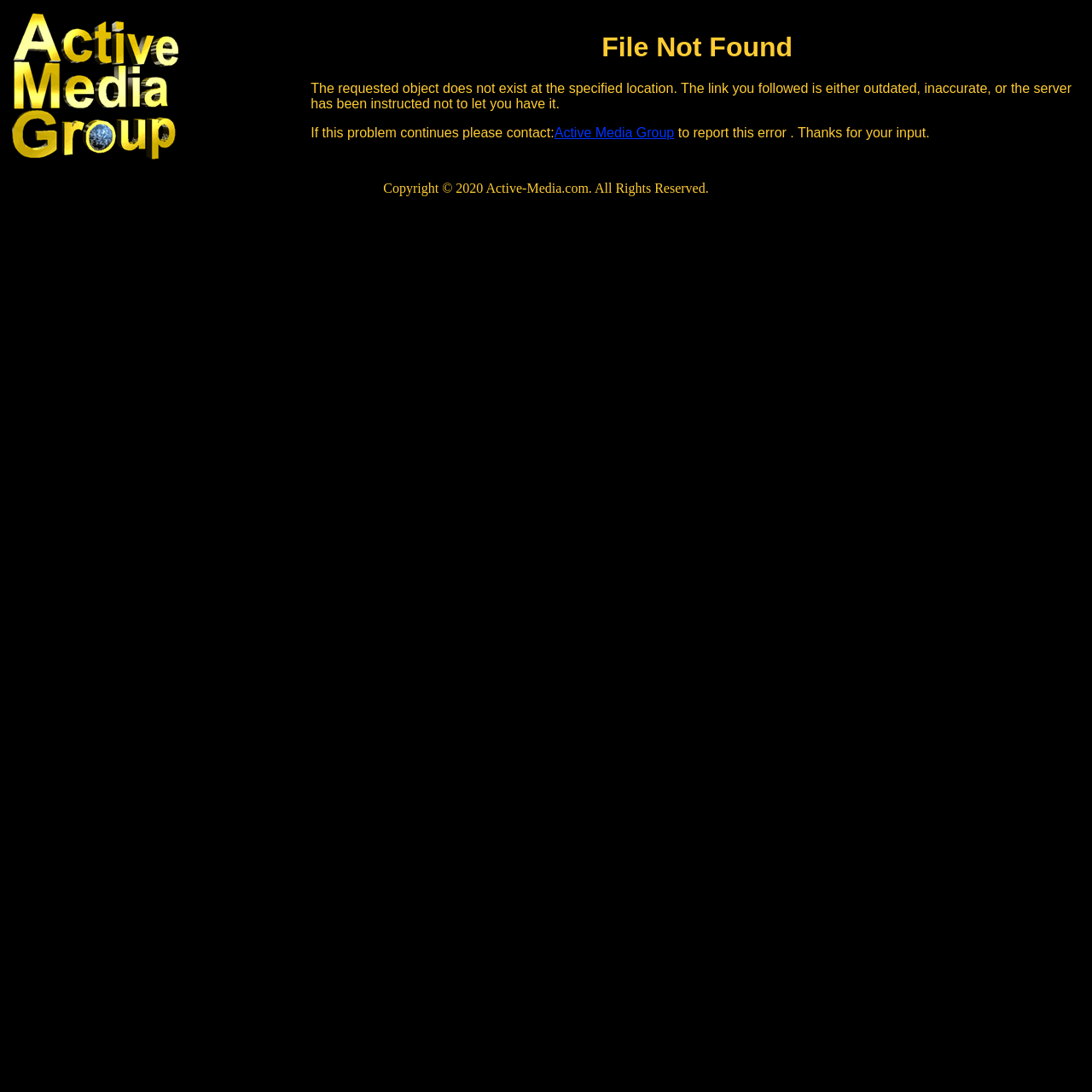Find and provide the bounding box coordinates for the UI element described with: "Active Media Group".

[0.508, 0.115, 0.617, 0.128]